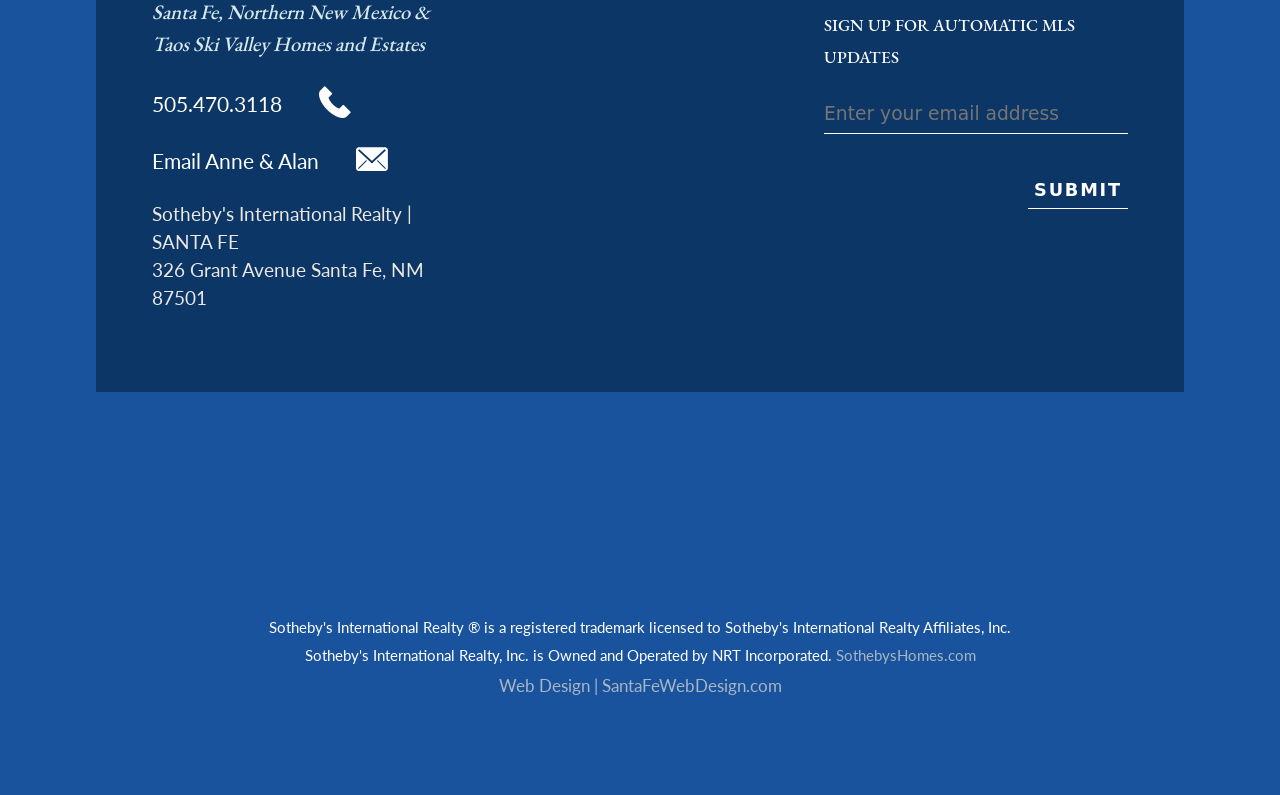Please use the details from the image to answer the following question comprehensively:
What is the phone number on the webpage?

The phone number can be found on the top section of the webpage, next to the text 'Santa Fe, Northern New Mexico & Taos Ski Valley Homes and Estates'. It is a link element with the text '505.470.3118' and an icon.